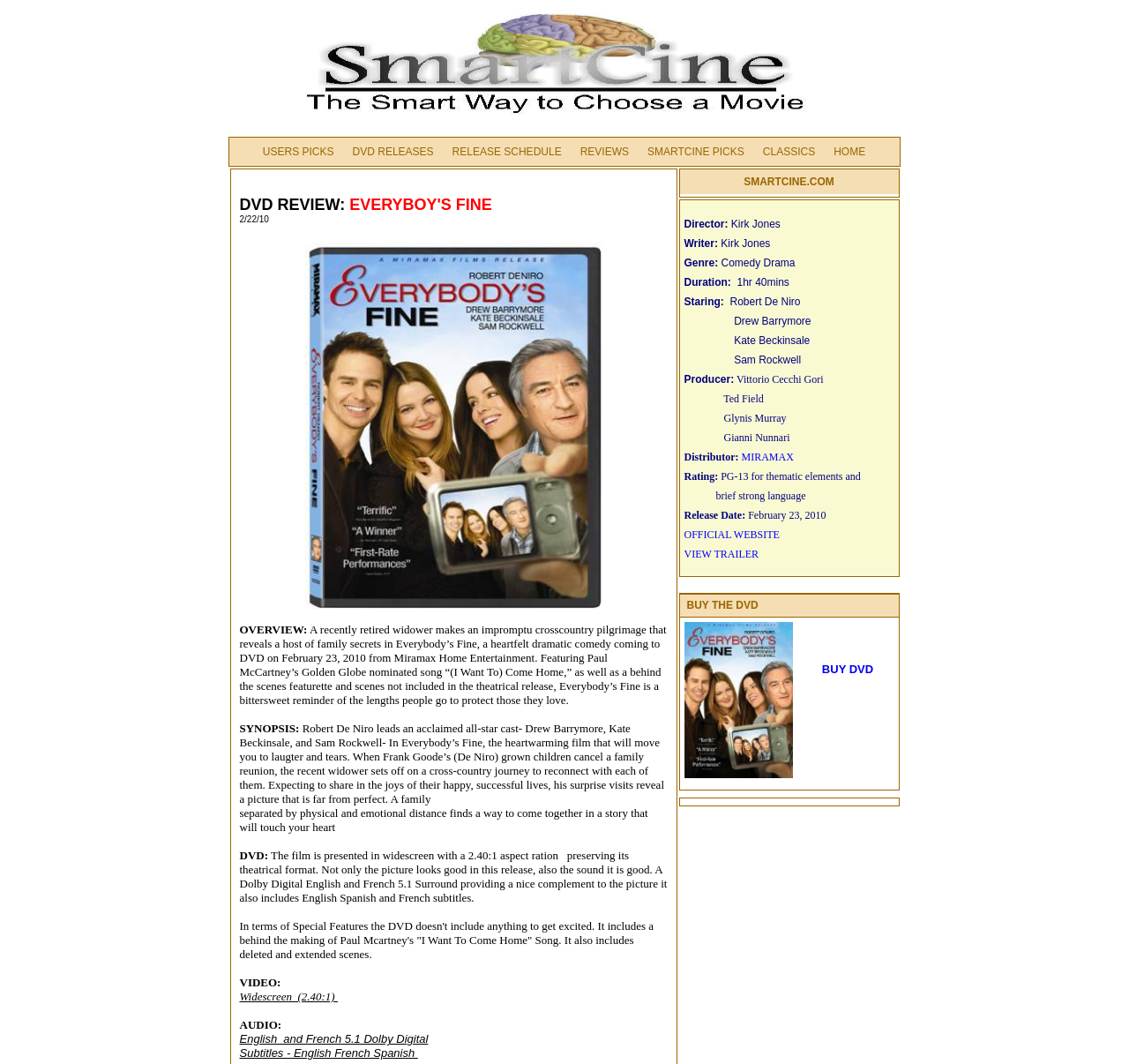Identify the coordinates of the bounding box for the element that must be clicked to accomplish the instruction: "Visit the official website".

[0.606, 0.497, 0.691, 0.509]